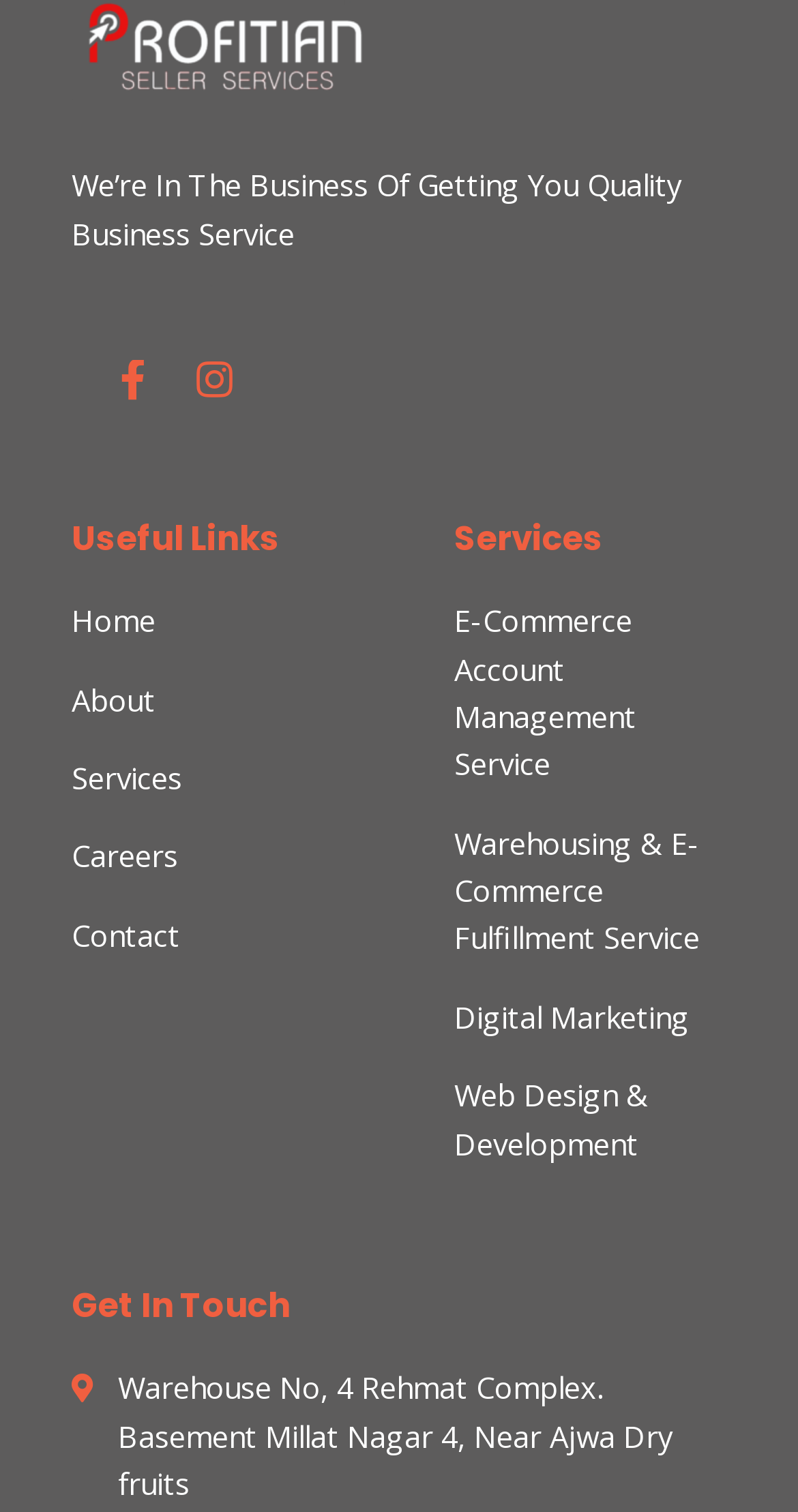What is the business service provided? Look at the image and give a one-word or short phrase answer.

Quality Business Service